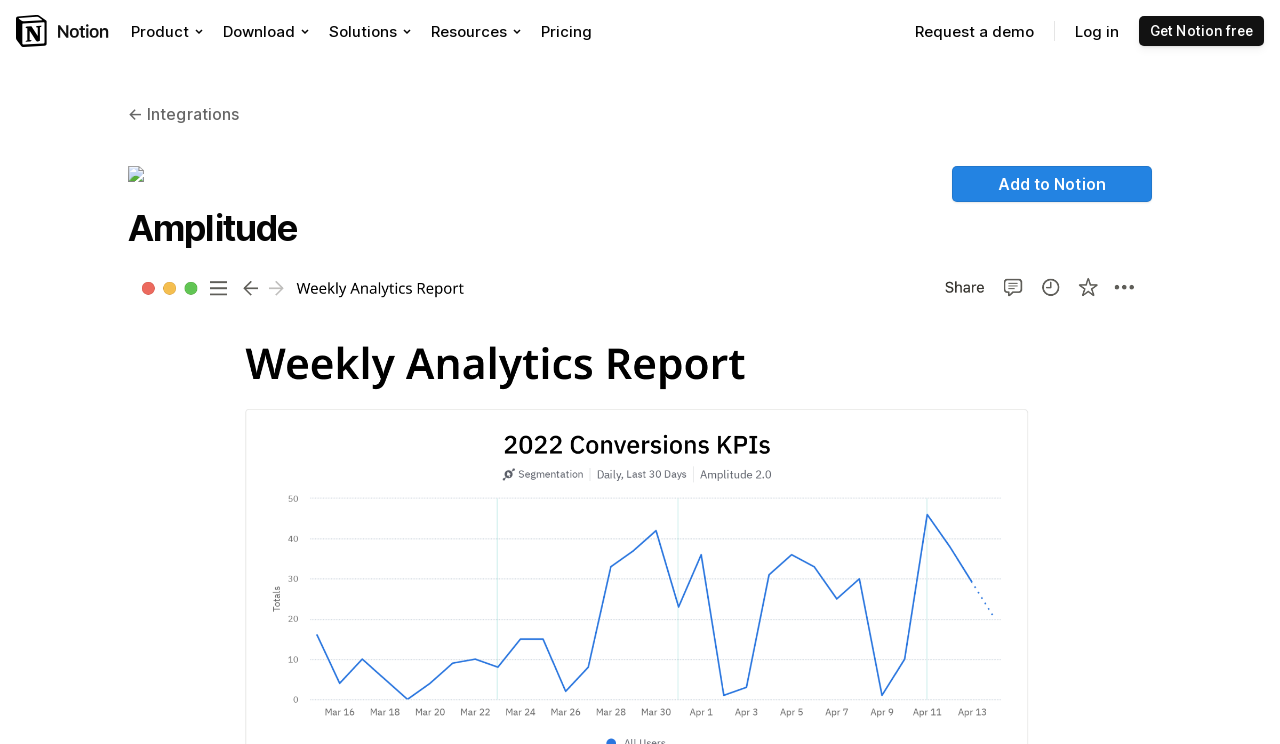How many submenu items are under the 'Main' navigation?
From the image, respond using a single word or phrase.

5